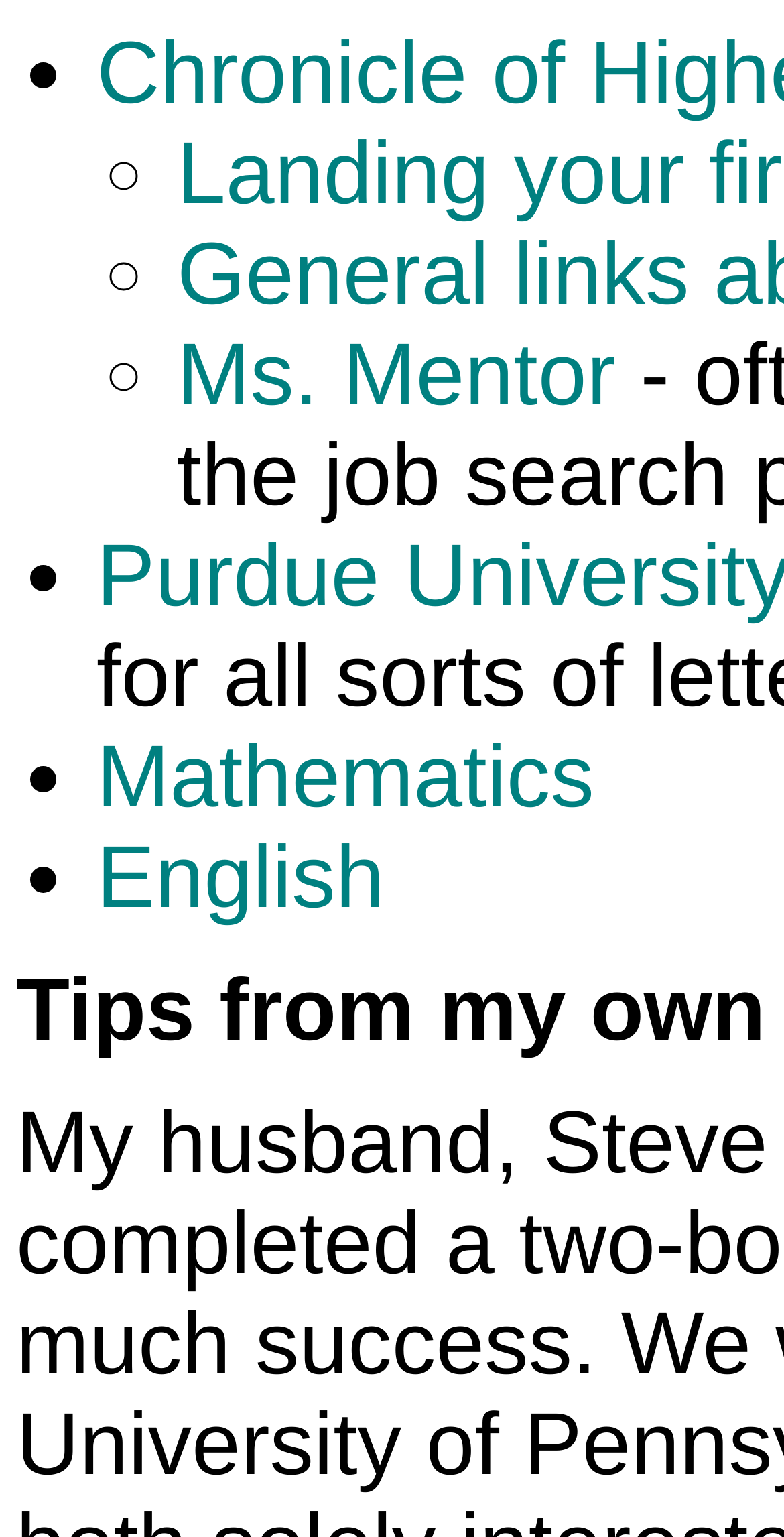Using the element description provided, determine the bounding box coordinates in the format (top-left x, top-left y, bottom-right x, bottom-right y). Ensure that all values are floating point numbers between 0 and 1. Element description: Ms. Mentor

[0.226, 0.212, 0.786, 0.276]